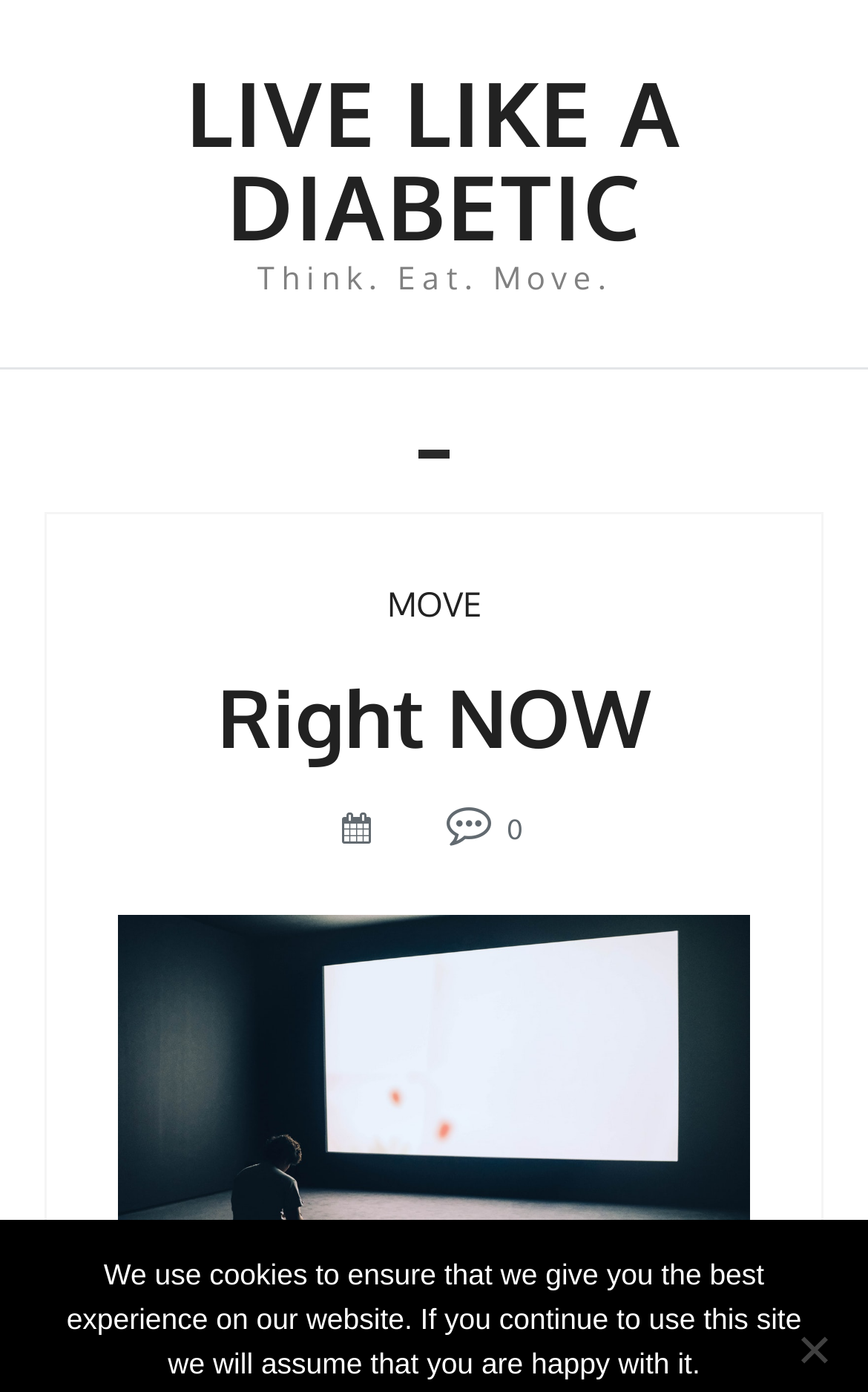Please provide a detailed answer to the question below based on the screenshot: 
What is the name of the website?

The name of the website is 'Right NOW - Live Like a Diabetic' which is displayed as the root element of the webpage, indicating the website's focus on living with diabetes.